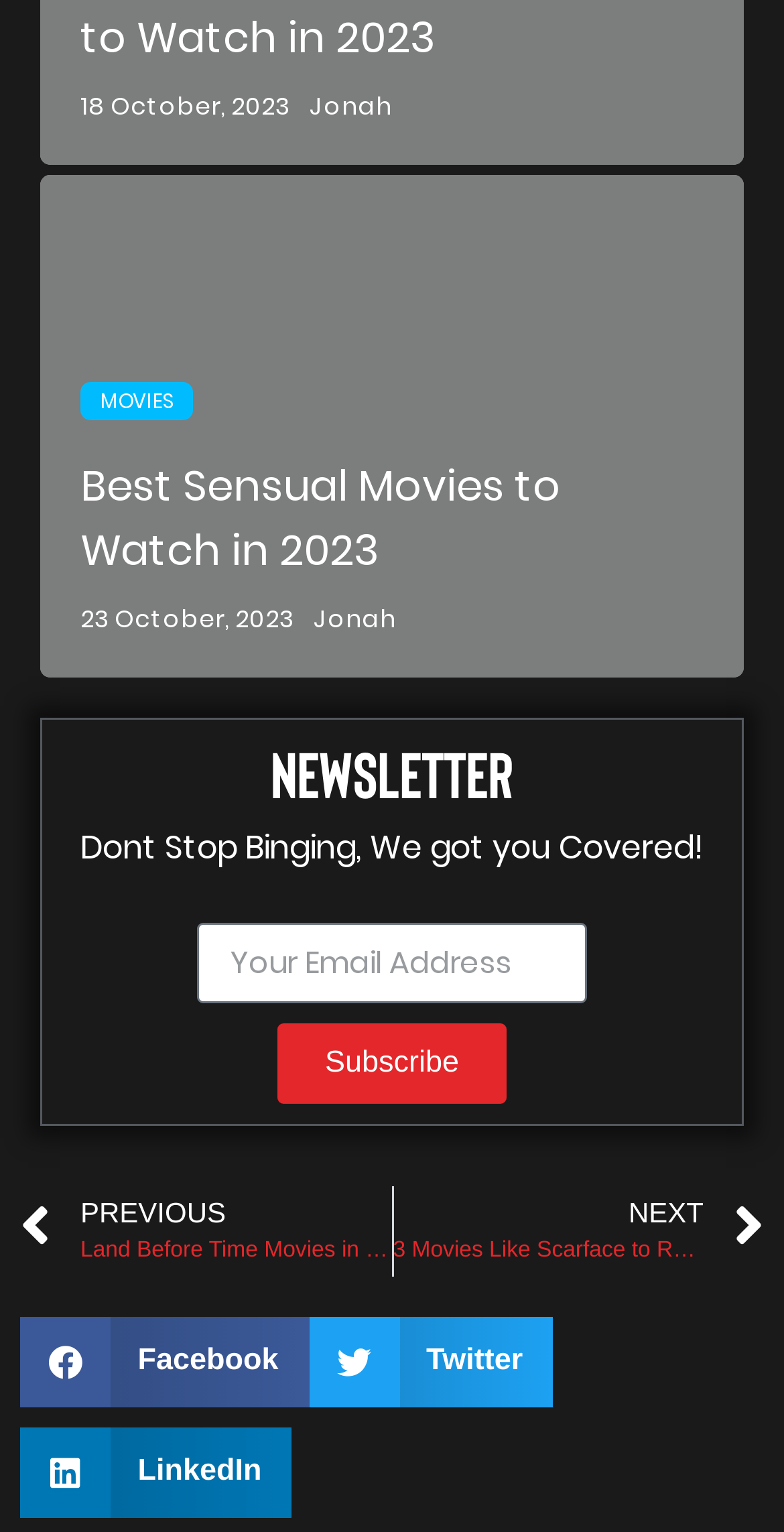Find the bounding box coordinates of the clickable area required to complete the following action: "Copy Link to Topic".

None